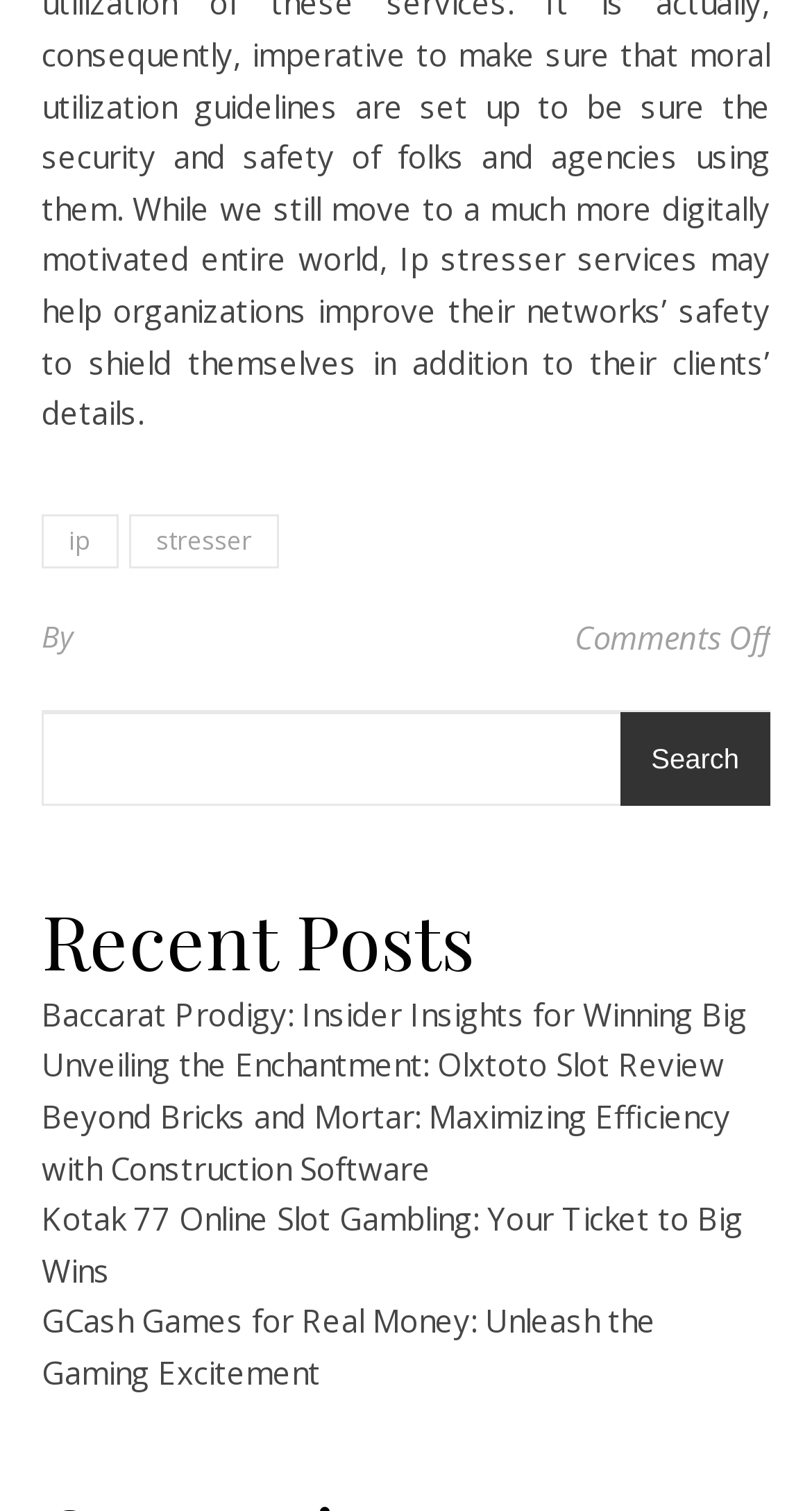Calculate the bounding box coordinates of the UI element given the description: "ip".

[0.051, 0.34, 0.146, 0.376]